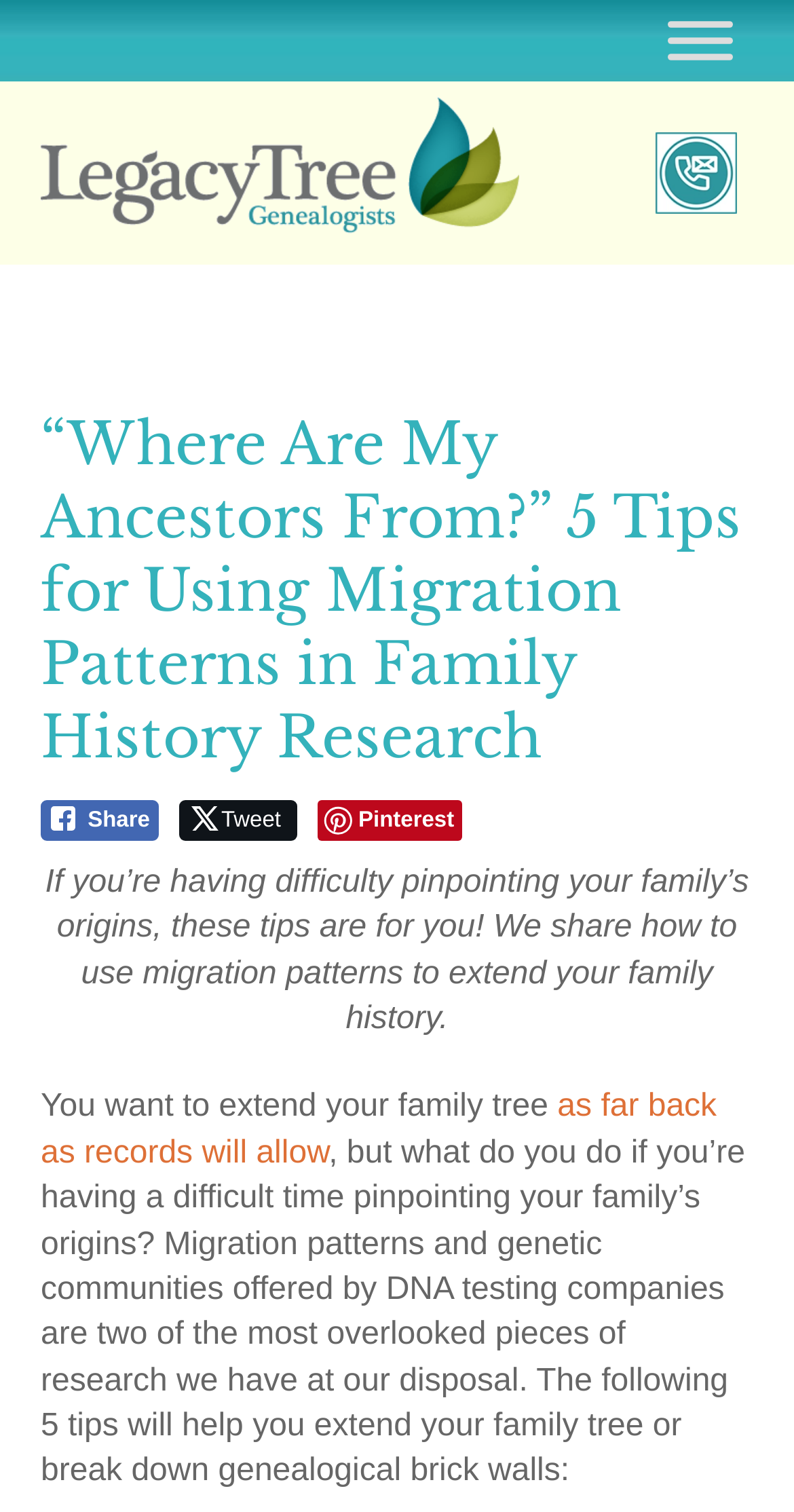Determine the bounding box coordinates for the UI element with the following description: "aria-label="Toggle Menu"". The coordinates should be four float numbers between 0 and 1, represented as [left, top, right, bottom].

[0.841, 0.014, 0.923, 0.04]